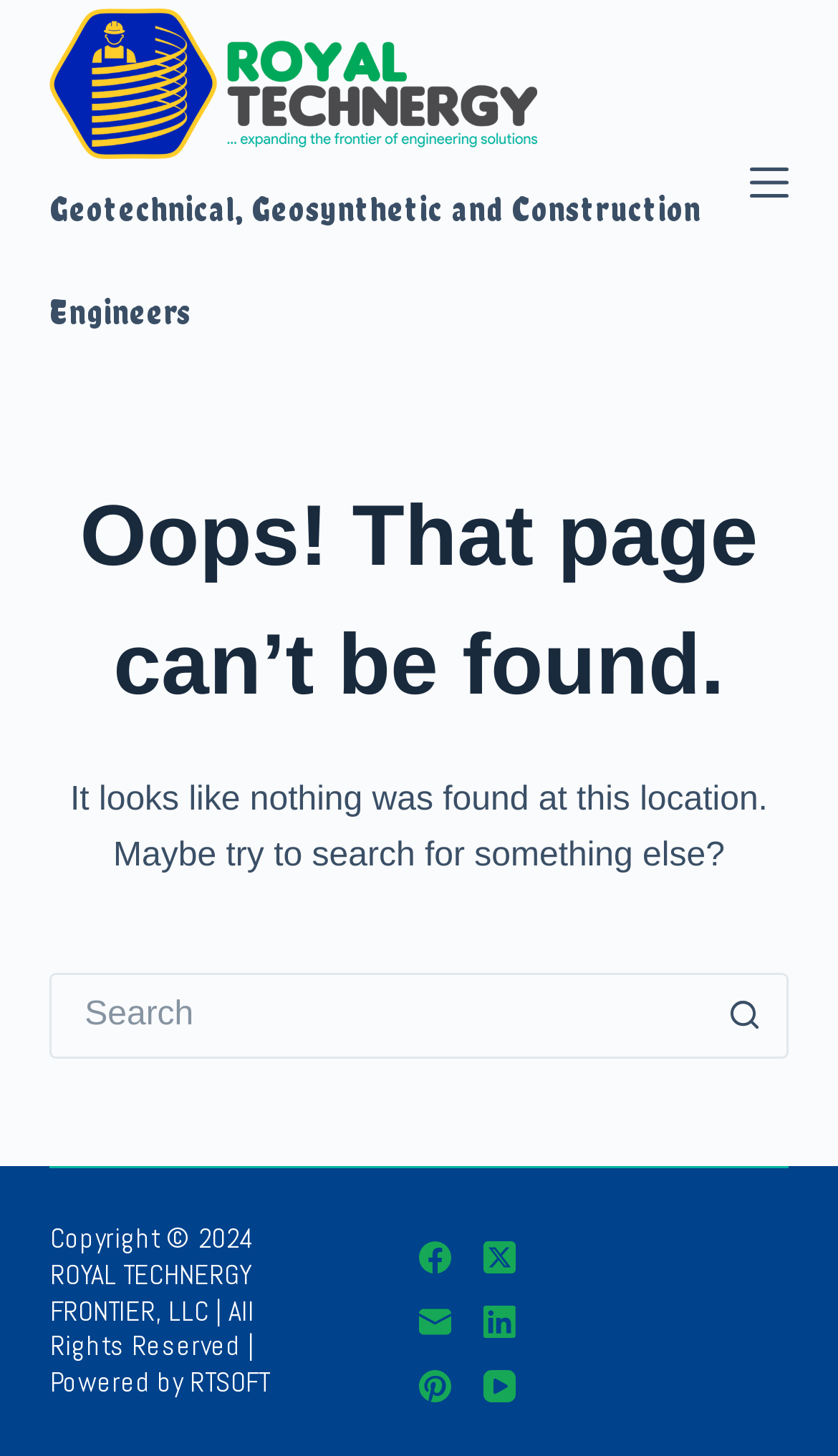Indicate the bounding box coordinates of the element that needs to be clicked to satisfy the following instruction: "Go to Geotechnical, Geosynthetic and Construction Engineering Specialists". The coordinates should be four float numbers between 0 and 1, i.e., [left, top, right, bottom].

[0.06, 0.006, 0.868, 0.109]